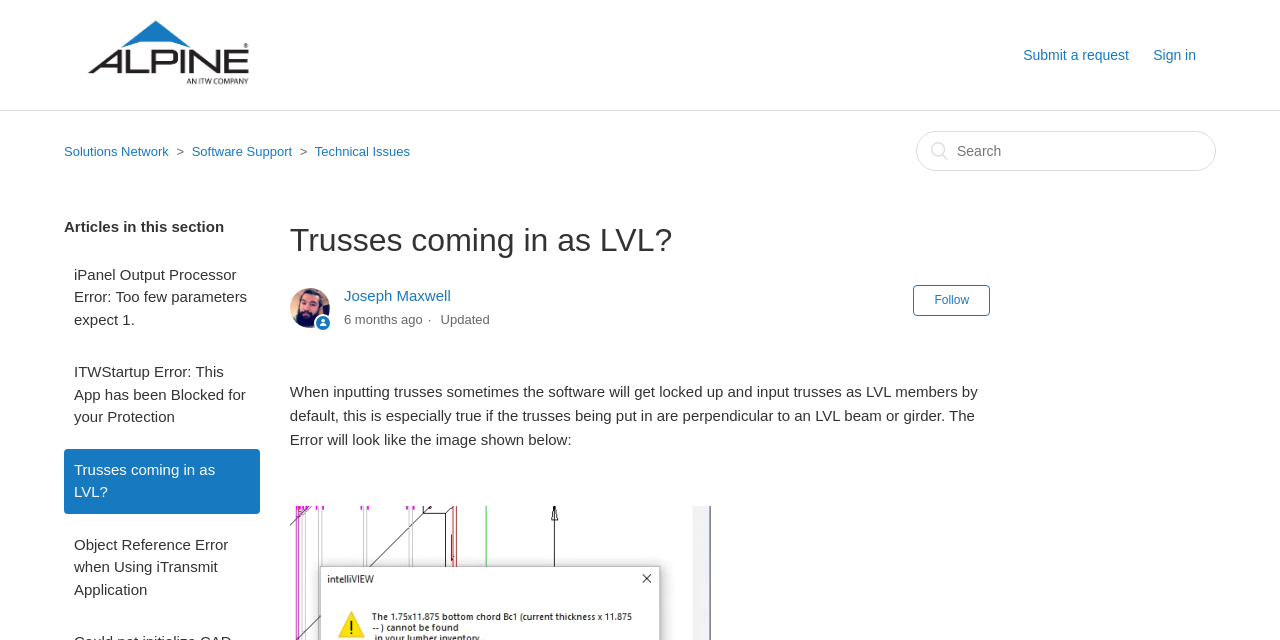Use the information in the screenshot to answer the question comprehensively: What is the topic of the article 'Trusses coming in as LVL?'?

The article 'Trusses coming in as LVL?' appears to be discussing an issue related to inputting trusses in software, where the software defaults to inputting trusses as LVL members. This is evident from the article's description, which mentions the error that occurs when inputting trusses.